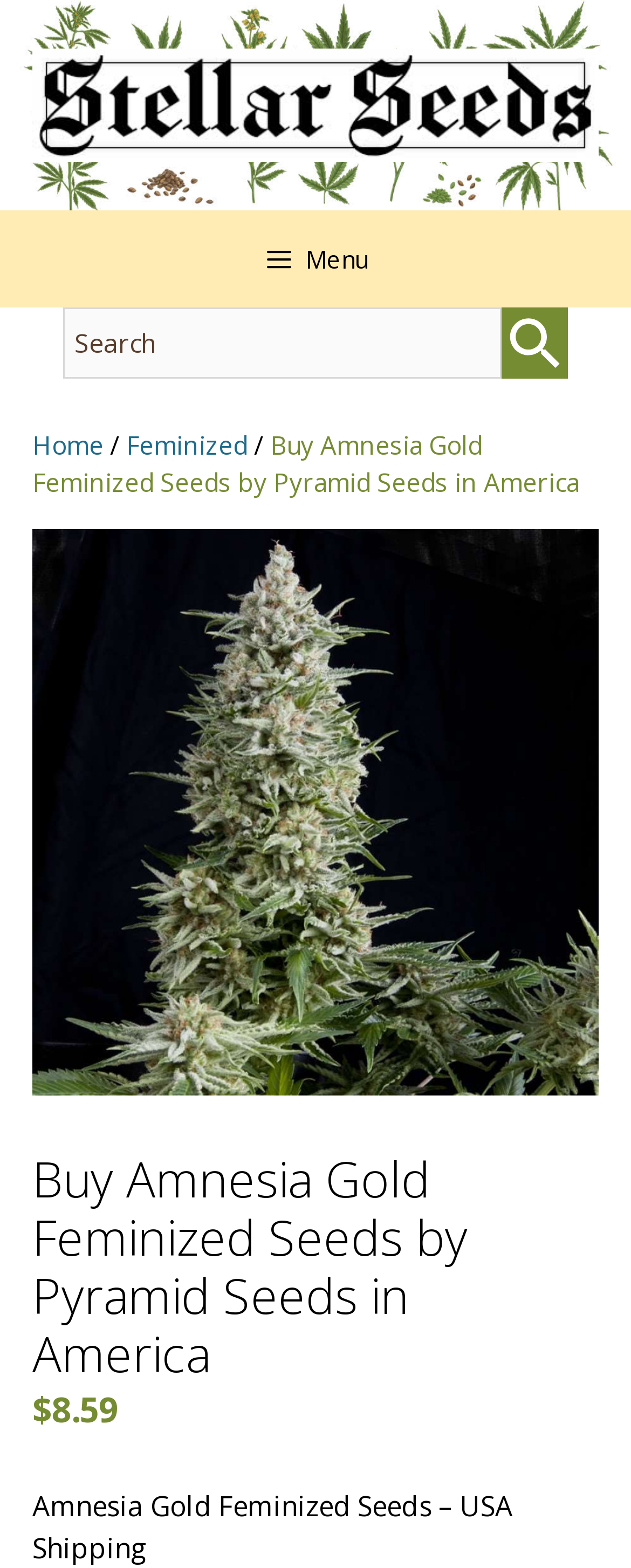Please identify the primary heading on the webpage and return its text.

Buy Amnesia Gold Feminized Seeds by Pyramid Seeds in America